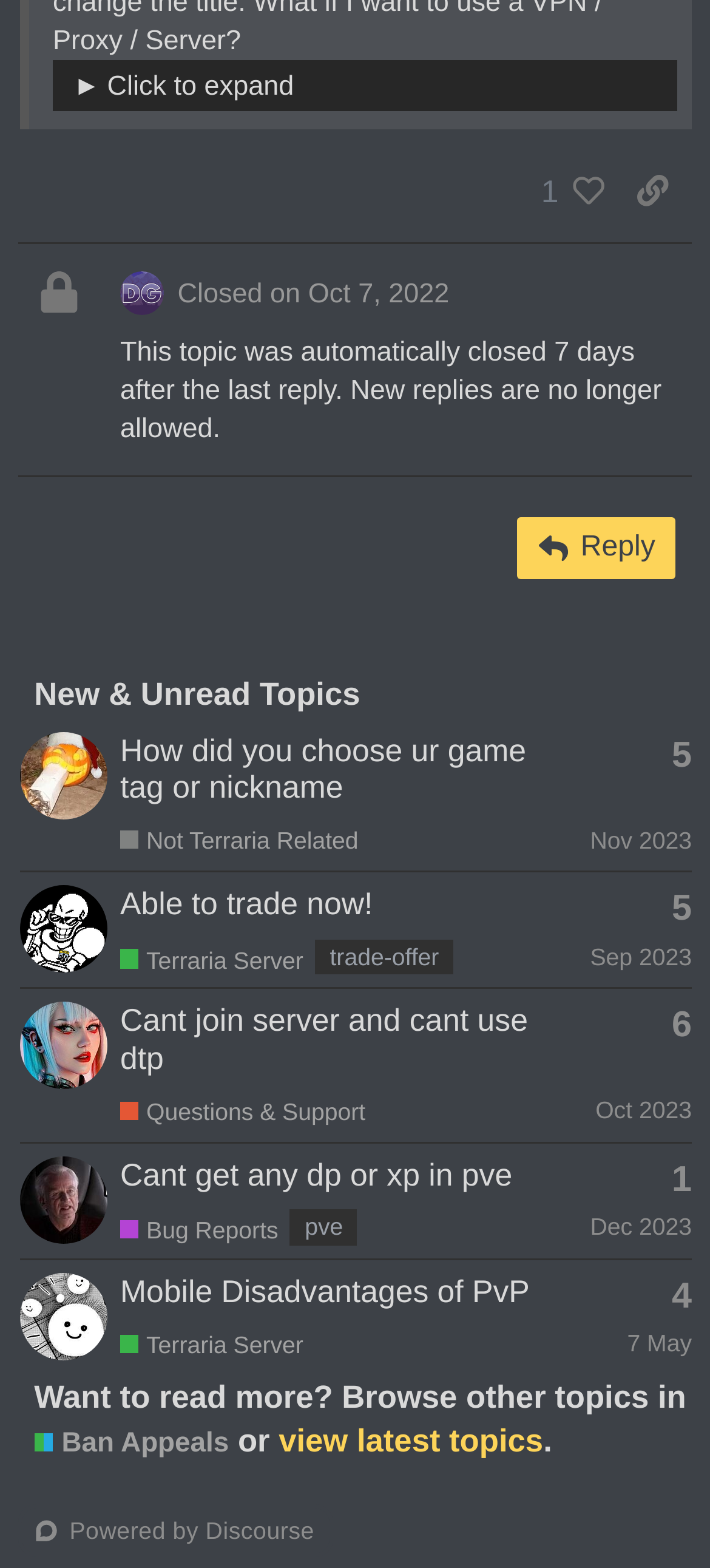Please determine the bounding box coordinates of the element to click in order to execute the following instruction: "Reply to a topic". The coordinates should be four float numbers between 0 and 1, specified as [left, top, right, bottom].

[0.729, 0.33, 0.952, 0.369]